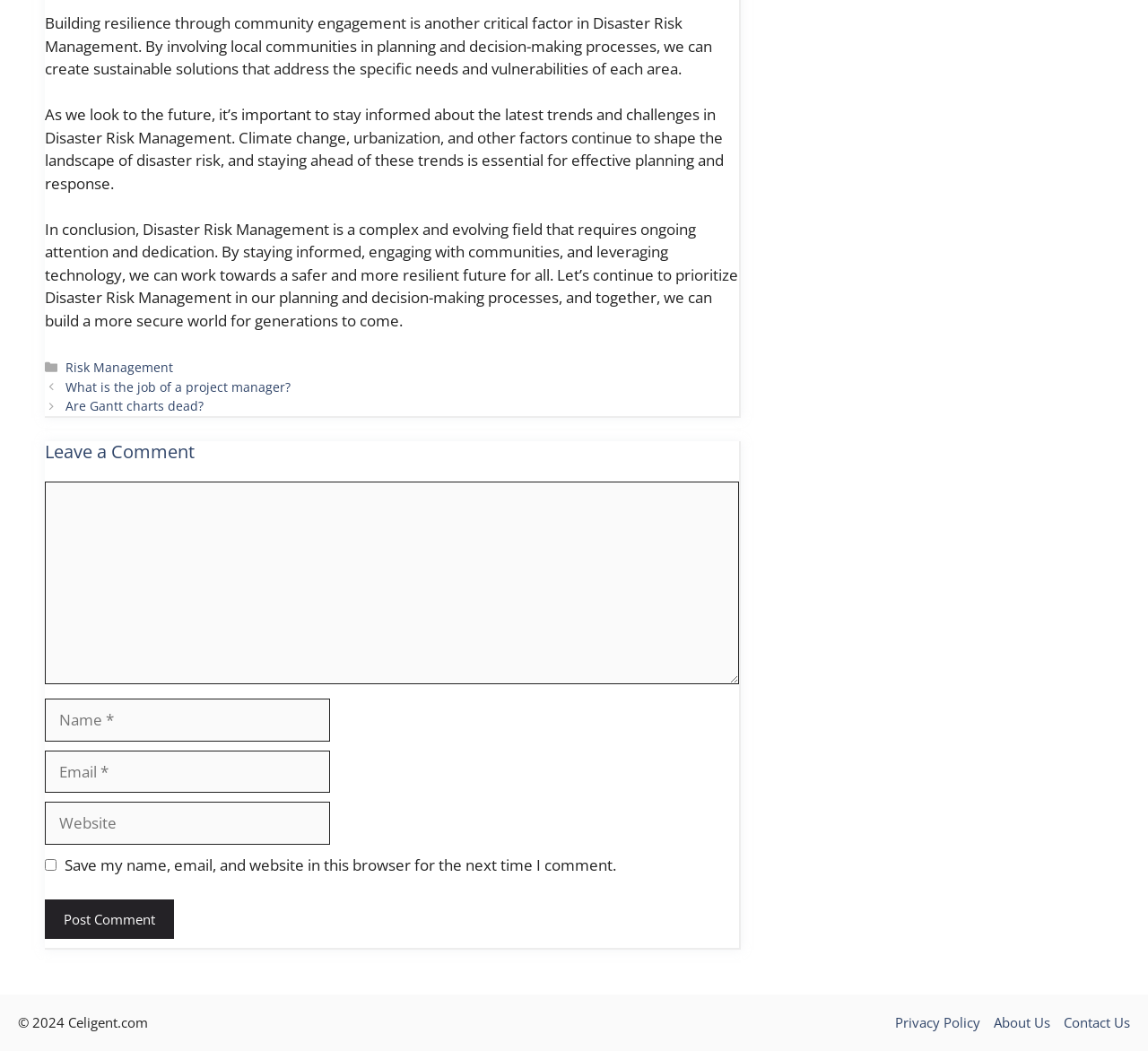Using the element description: "About Us", determine the bounding box coordinates for the specified UI element. The coordinates should be four float numbers between 0 and 1, [left, top, right, bottom].

[0.866, 0.963, 0.915, 0.983]